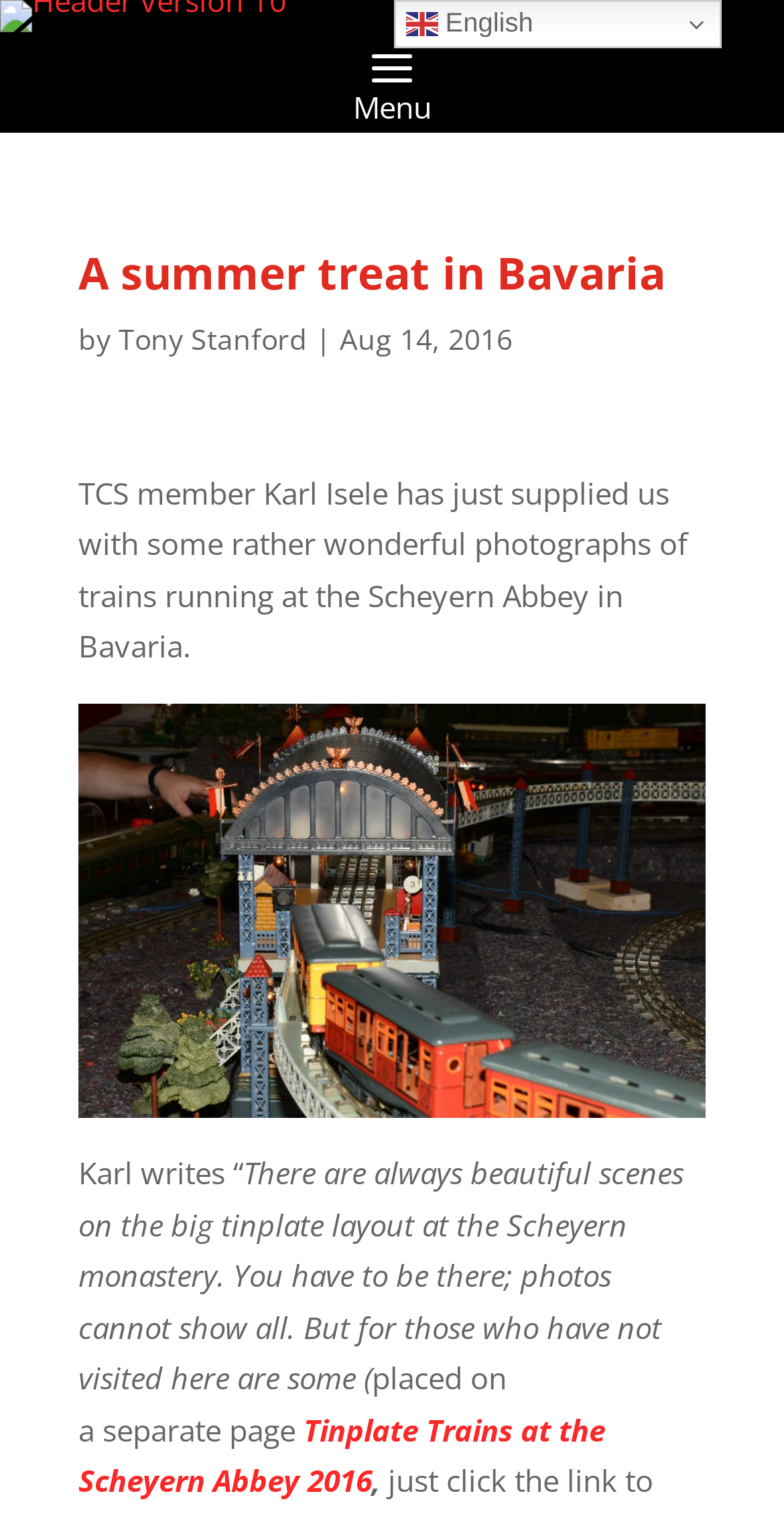Create an elaborate caption for the webpage.

This webpage is about a summer treat in Bavaria, specifically showcasing photographs of trains running at the Scheyern Abbey. At the top, there is a header image with the title "A summer treat in Bavaria - The Train Collectors Society". Below the header, there is a heading "A summer treat in Bavaria" followed by the author's name "Tony Stanford" and the date "Aug 14, 2016". 

The main content of the webpage is a paragraph of text that describes the photographs taken by TCS member Karl Isele at the Scheyern Abbey in Bavaria. The text is positioned in the middle of the page, spanning almost the entire width. 

Below the text, there is a large image that takes up most of the width of the page, showcasing one of the photographs from the Scheyern Abbey. The image is accompanied by a link to a separate page with more photographs, titled "Tinplate Trains at the Scheyern Abbey 2016". 

At the very top right corner of the page, there is a small image of the English flag, accompanied by a link to switch the language to English.